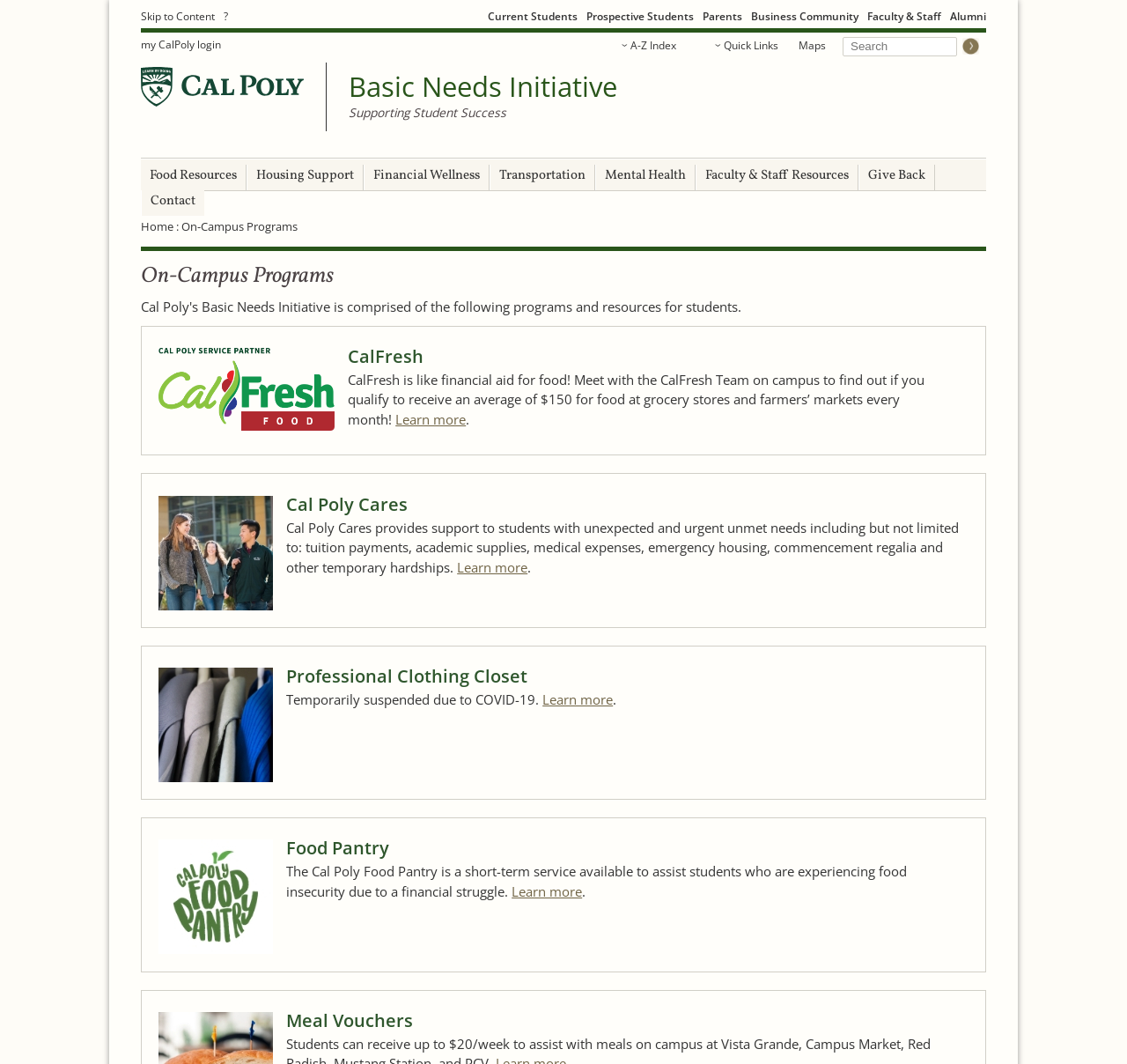Identify the bounding box coordinates of the HTML element based on this description: "Current Students".

[0.433, 0.008, 0.512, 0.022]